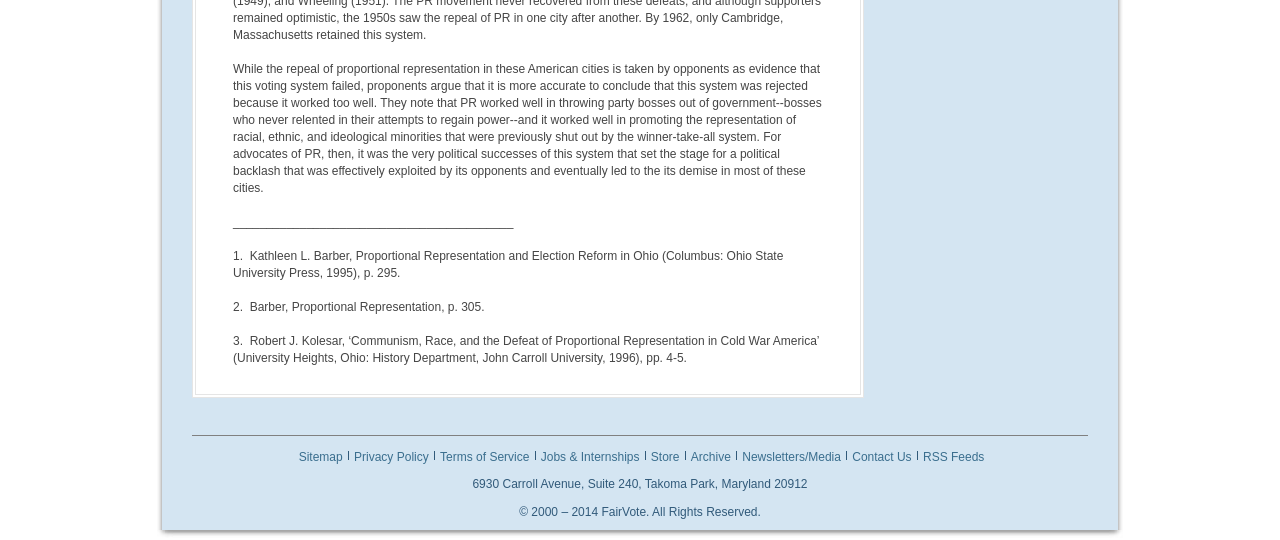Give a one-word or short-phrase answer to the following question: 
What is the year range of the copyright?

2000 – 2014